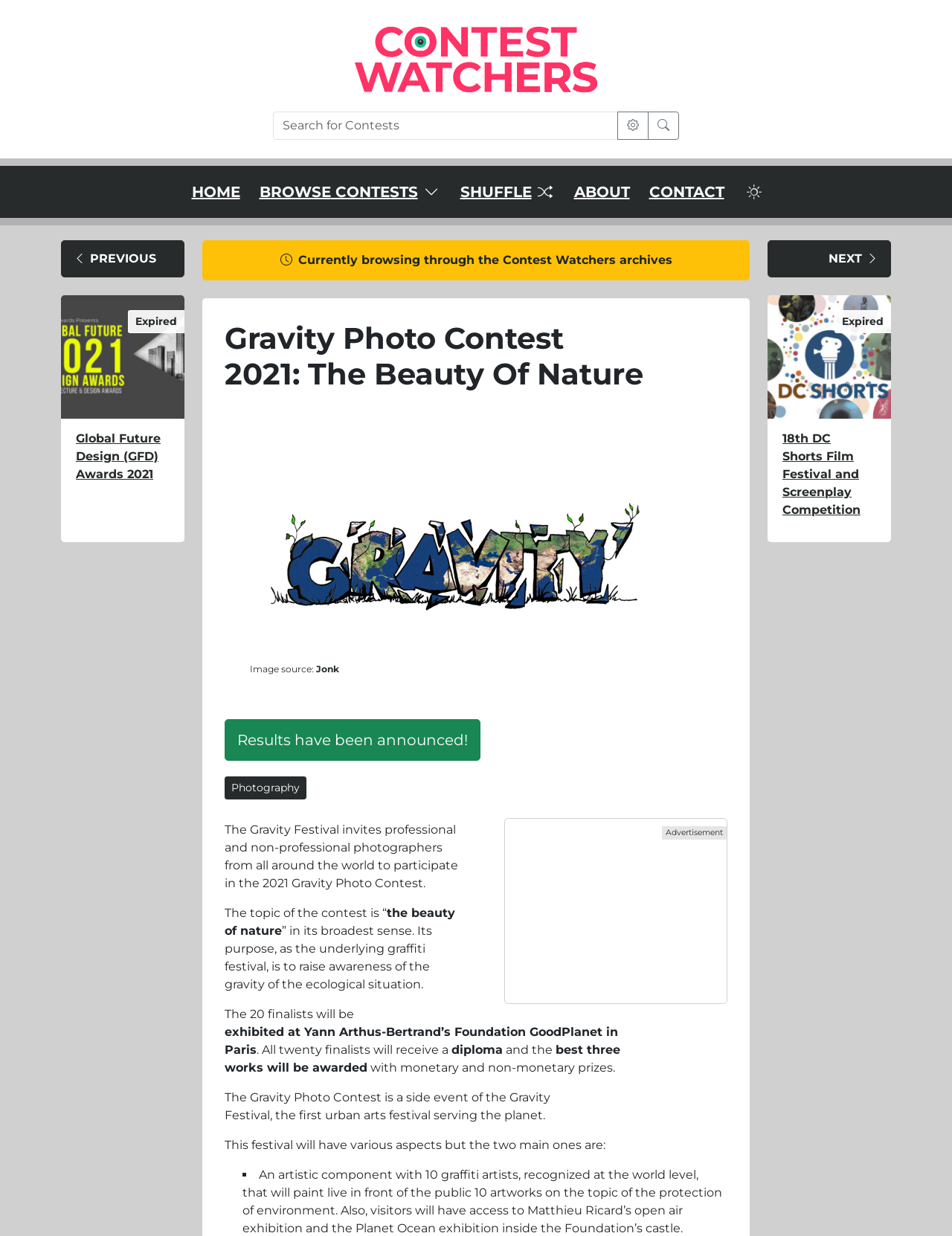Specify the bounding box coordinates of the region I need to click to perform the following instruction: "Browse contests". The coordinates must be four float numbers in the range of 0 to 1, i.e., [left, top, right, bottom].

[0.272, 0.148, 0.347, 0.162]